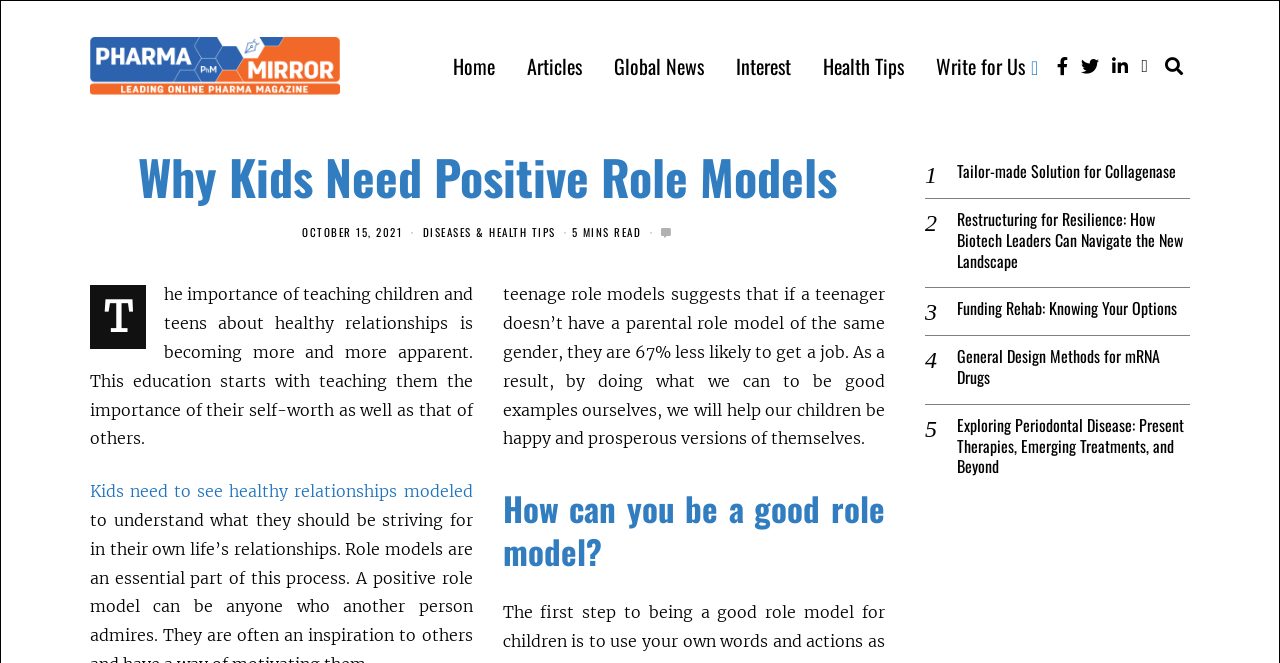Please find the bounding box coordinates for the clickable element needed to perform this instruction: "explore general design methods for mRNA drugs".

[0.748, 0.522, 0.93, 0.585]